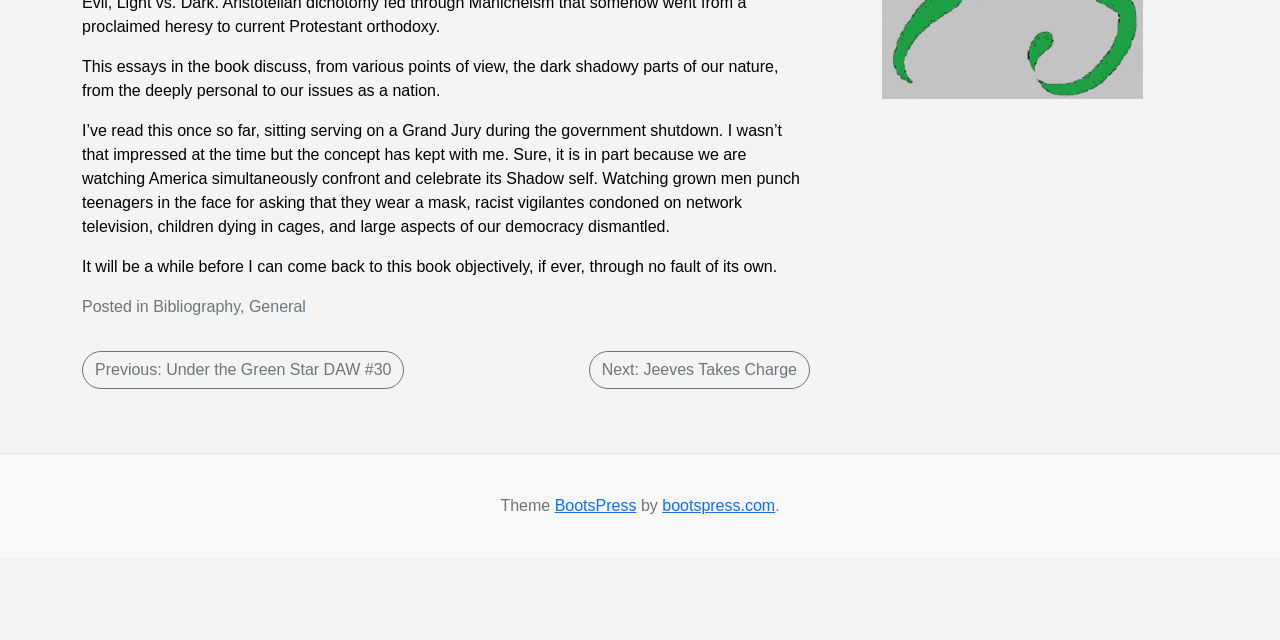For the given element description Next: Jeeves Takes Charge, determine the bounding box coordinates of the UI element. The coordinates should follow the format (top-left x, top-left y, bottom-right x, bottom-right y) and be within the range of 0 to 1.

[0.46, 0.548, 0.633, 0.608]